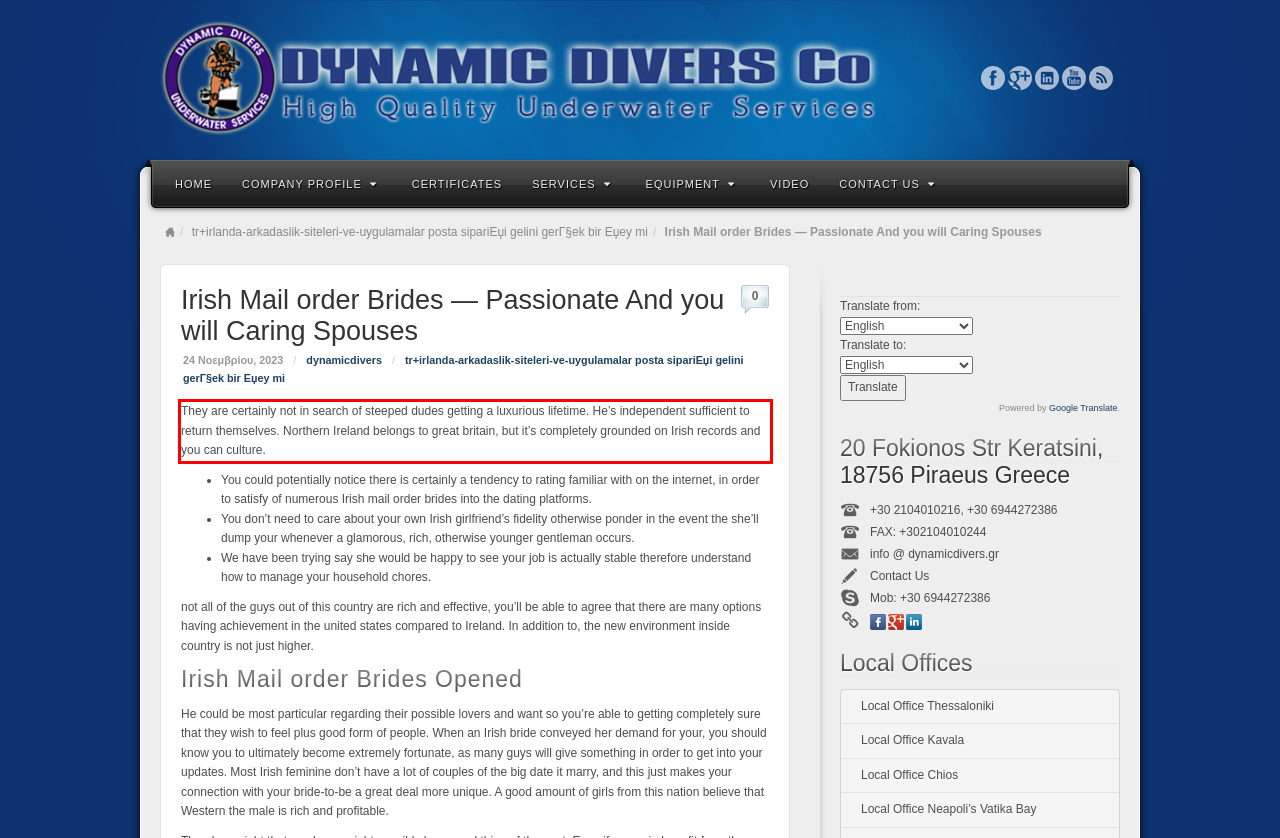Please look at the webpage screenshot and extract the text enclosed by the red bounding box.

They are certainly not in search of steeped dudes getting a luxurious lifetime. He’s independent sufficient to return themselves. Northern Ireland belongs to great britain, but it’s completely grounded on Irish records and you can culture.